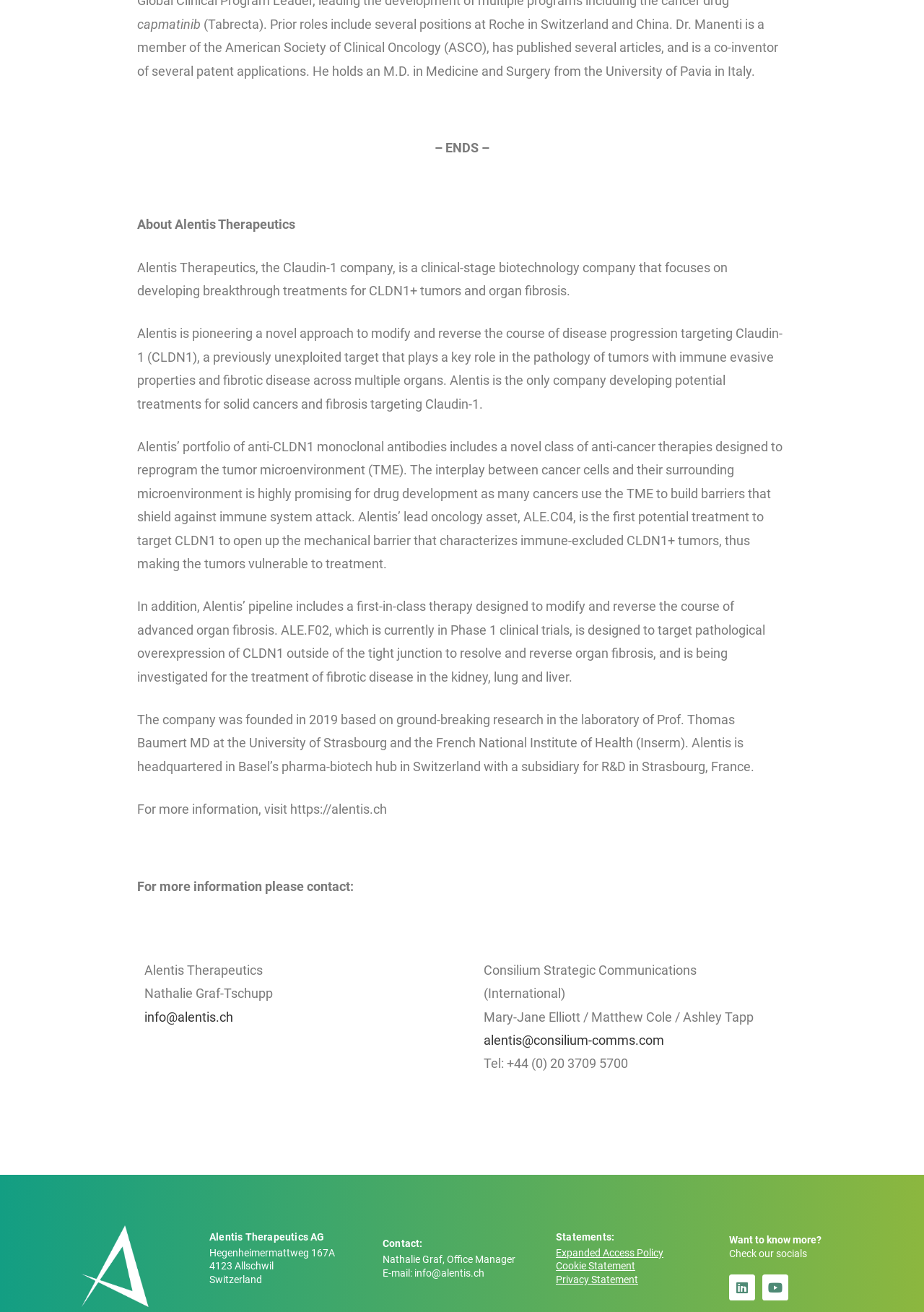Respond to the question with just a single word or phrase: 
What is the name of the company described on this webpage?

Alentis Therapeutics